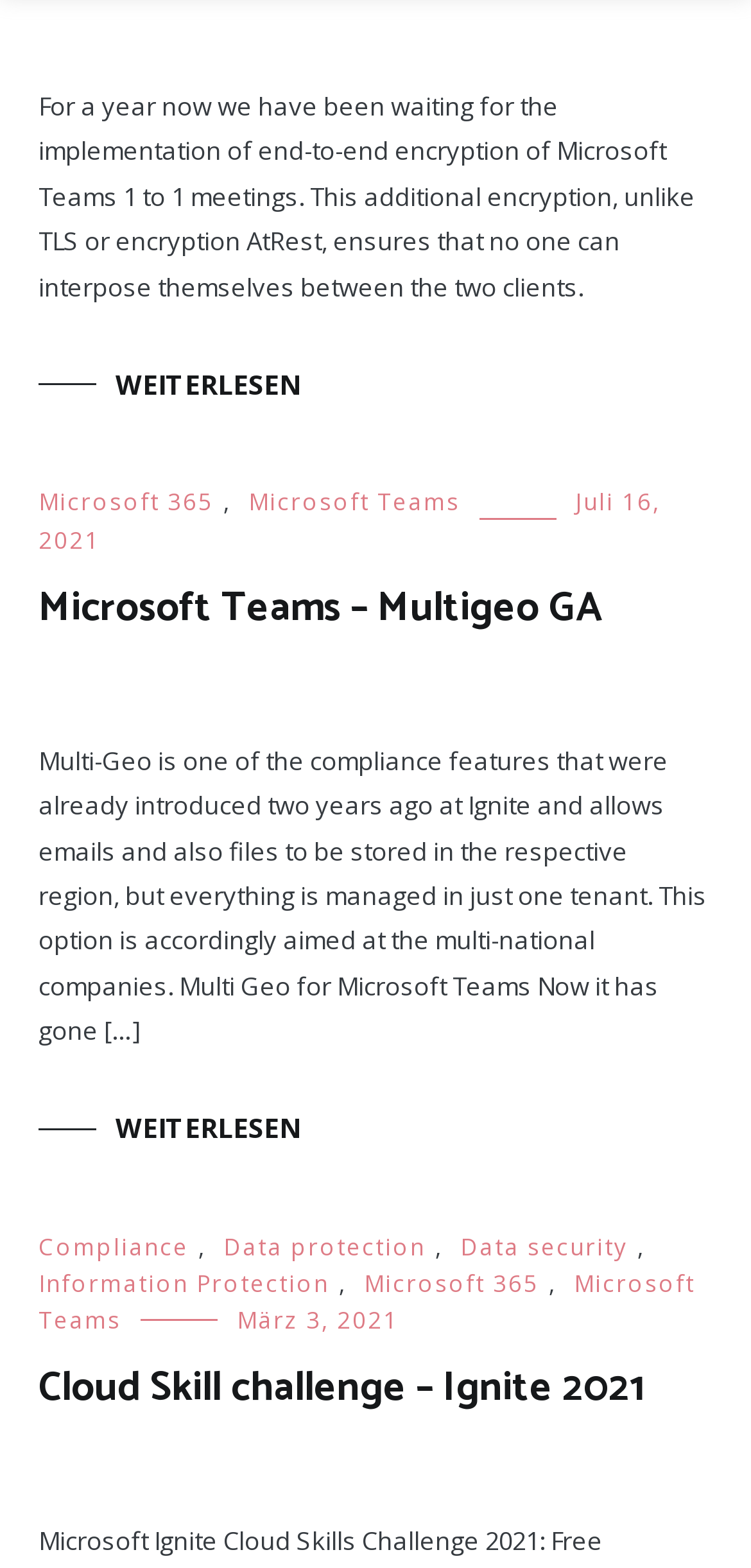Please answer the following question using a single word or phrase: How many links are there in the footer section?

2